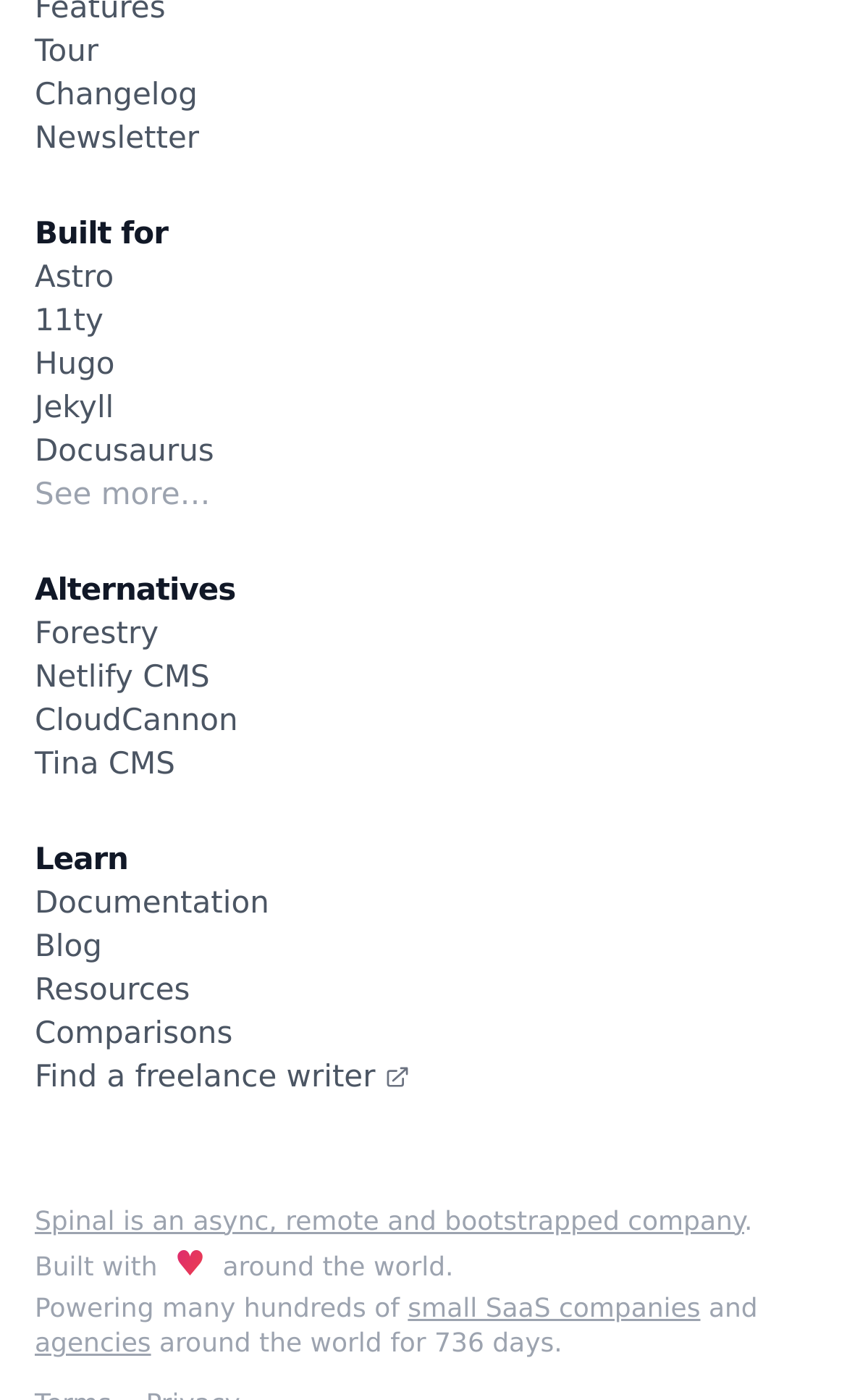Respond to the question below with a single word or phrase:
What is the first link in the top navigation menu?

Tour